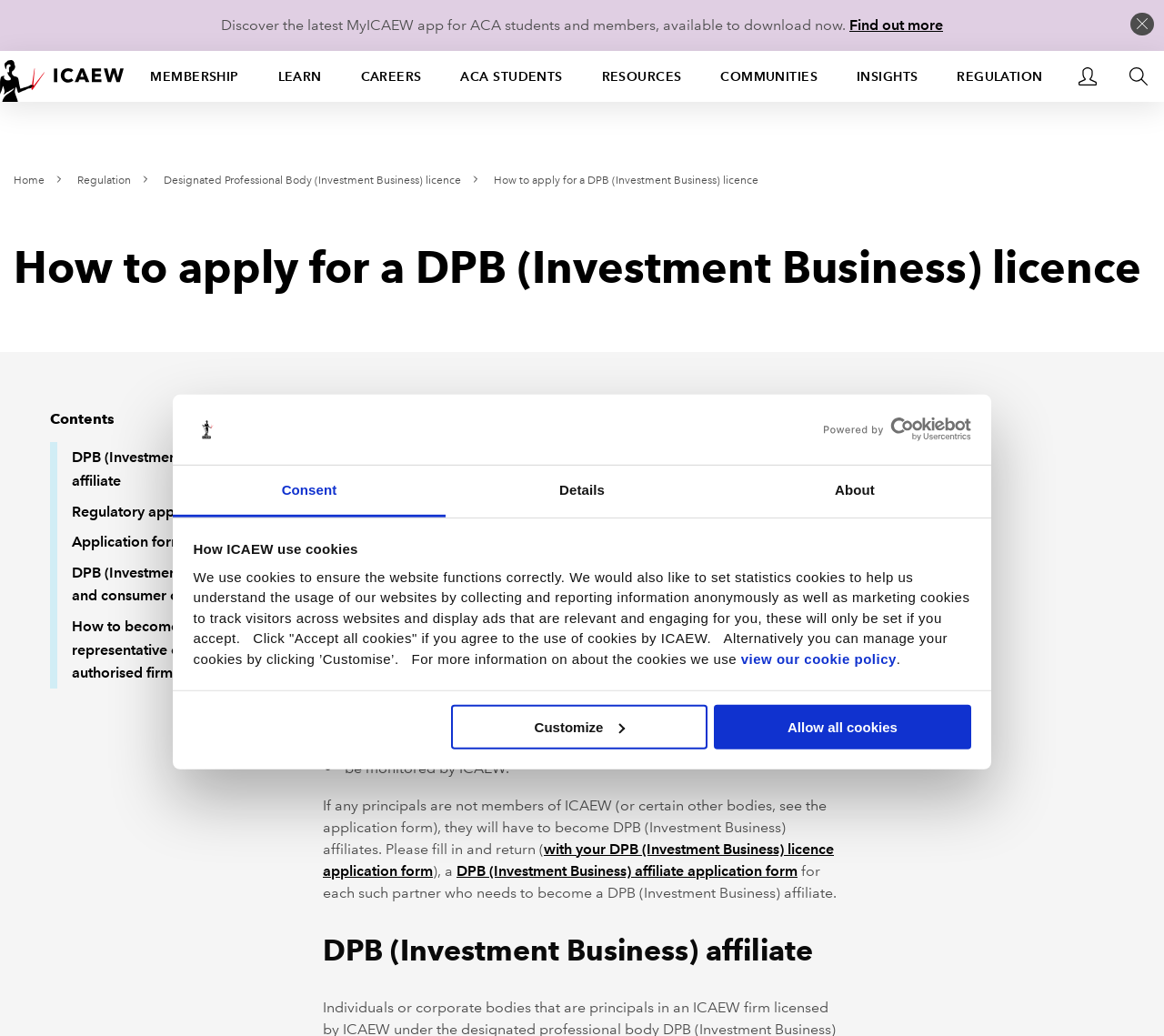What is the purpose of the licence mentioned on this webpage?
Answer the question with a thorough and detailed explanation.

Based on the webpage content, it is clear that the licence is required for firms that wish to conduct DPB (Investment Business) activities. The licence is issued by ICAEW, and the webpage provides information on how to apply for it.